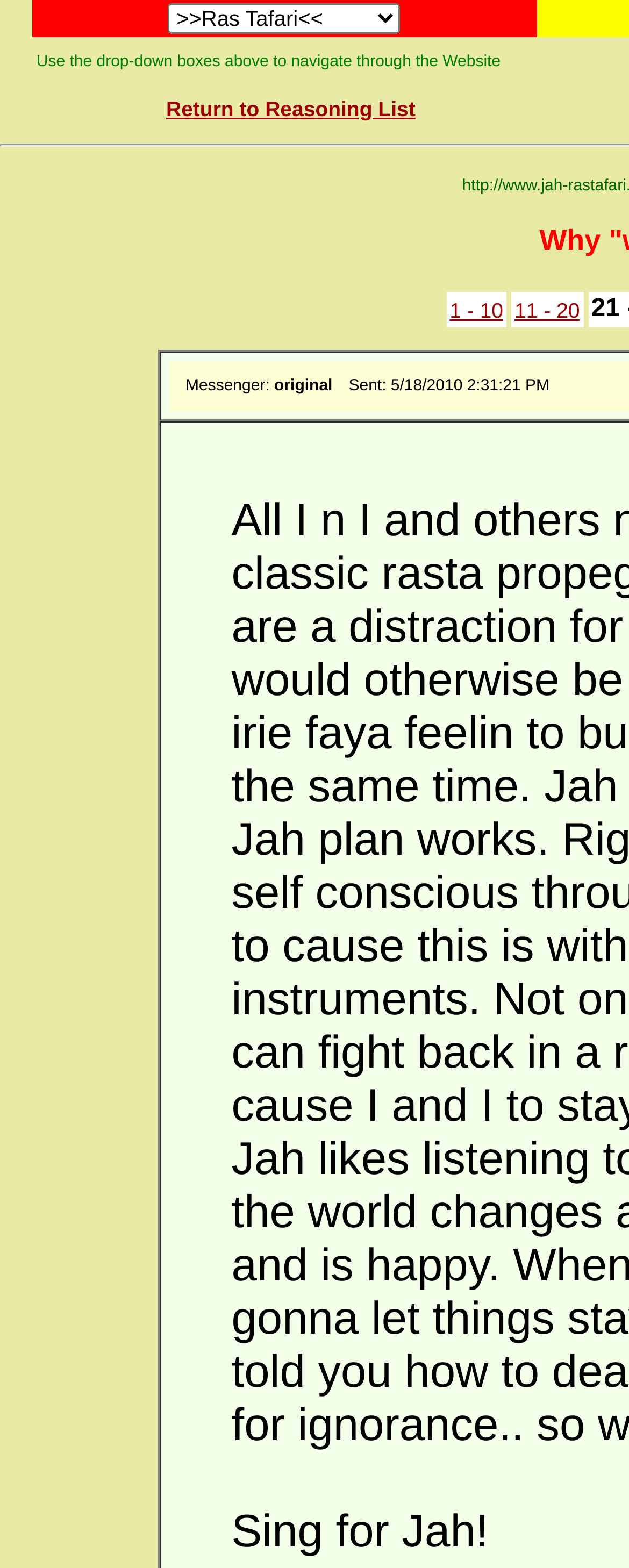How many table rows are in the second table?
Using the image, answer in one word or phrase.

1